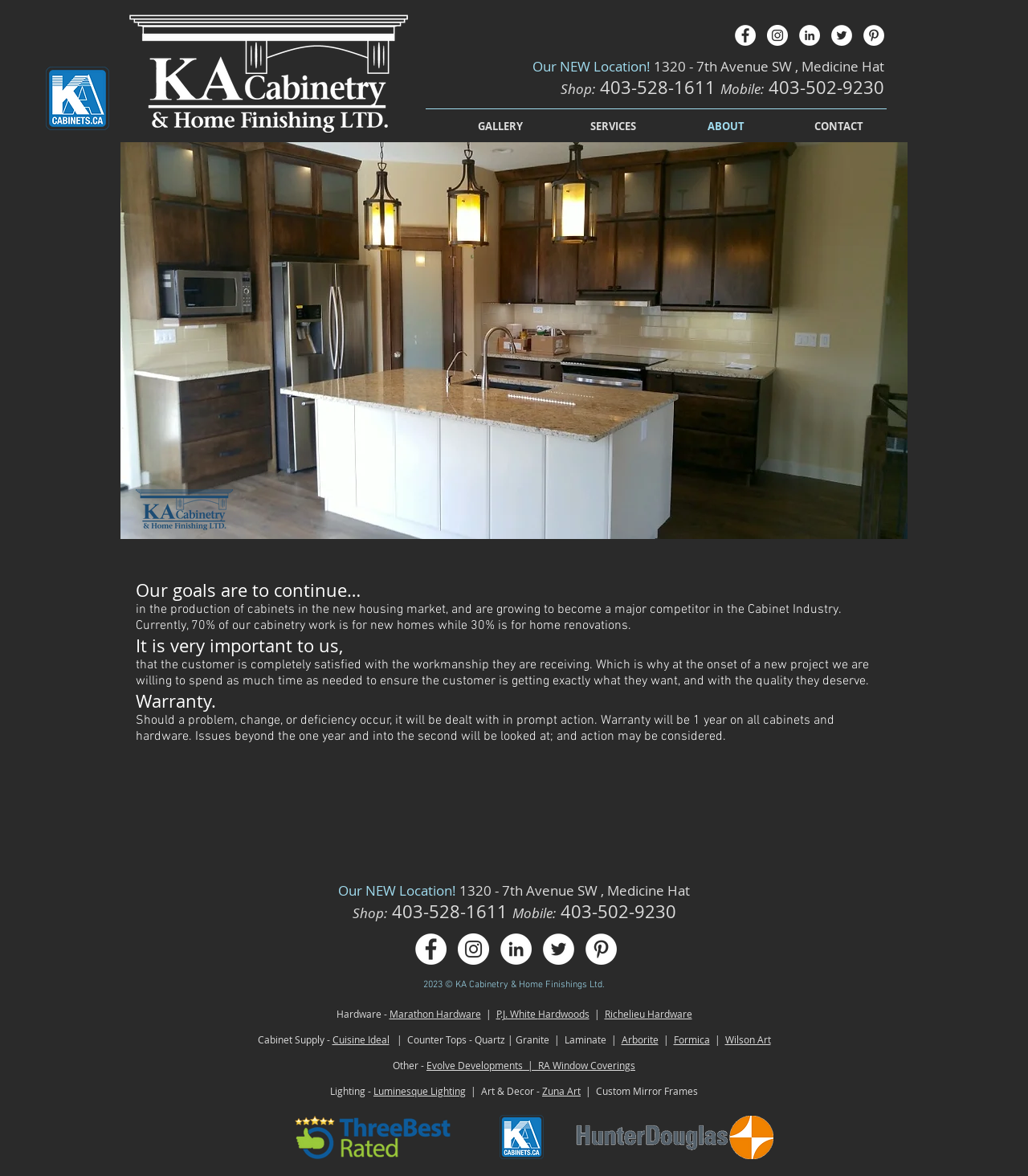Please locate the bounding box coordinates of the element that needs to be clicked to achieve the following instruction: "Visit the Instagram page". The coordinates should be four float numbers between 0 and 1, i.e., [left, top, right, bottom].

[0.746, 0.021, 0.766, 0.039]